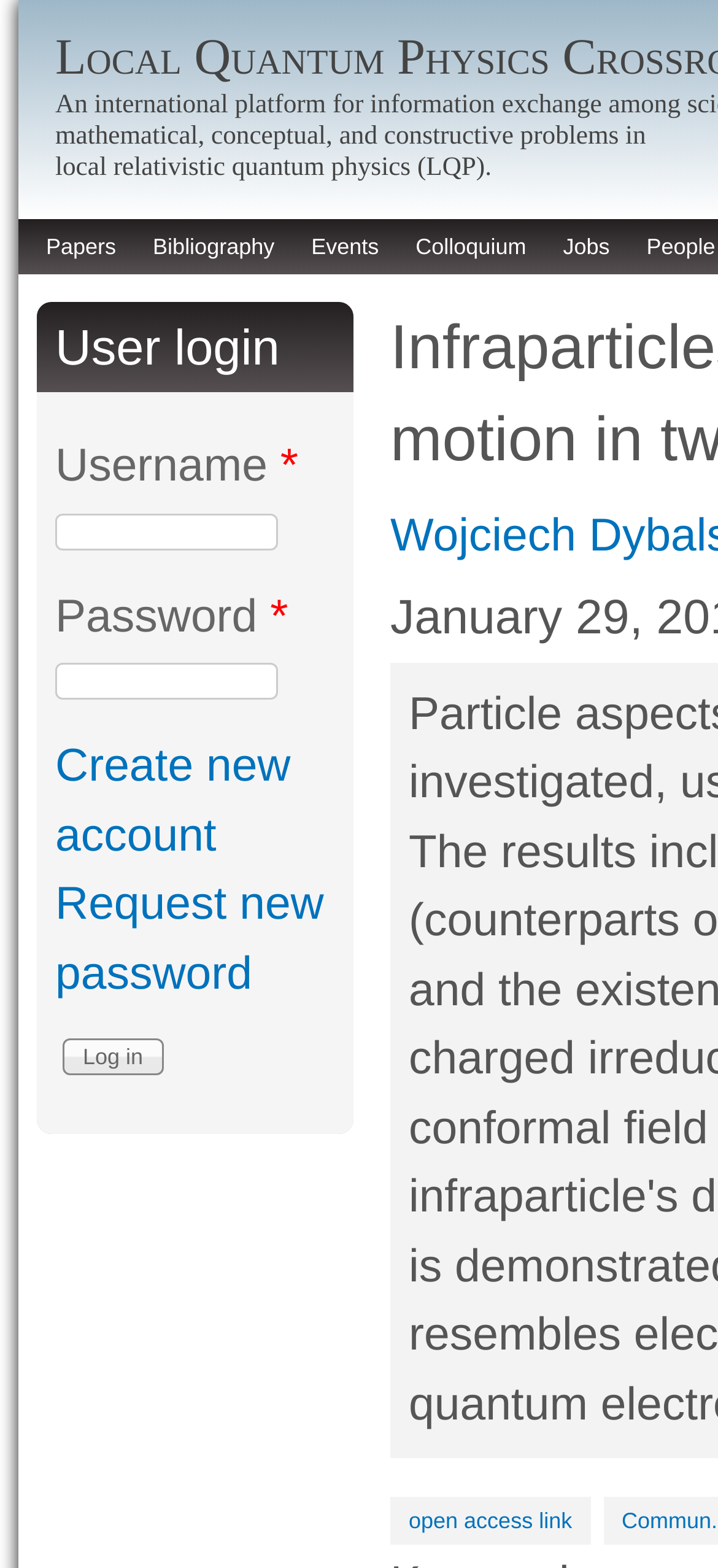What is the label of the first textbox?
Look at the image and answer the question using a single word or phrase.

Username